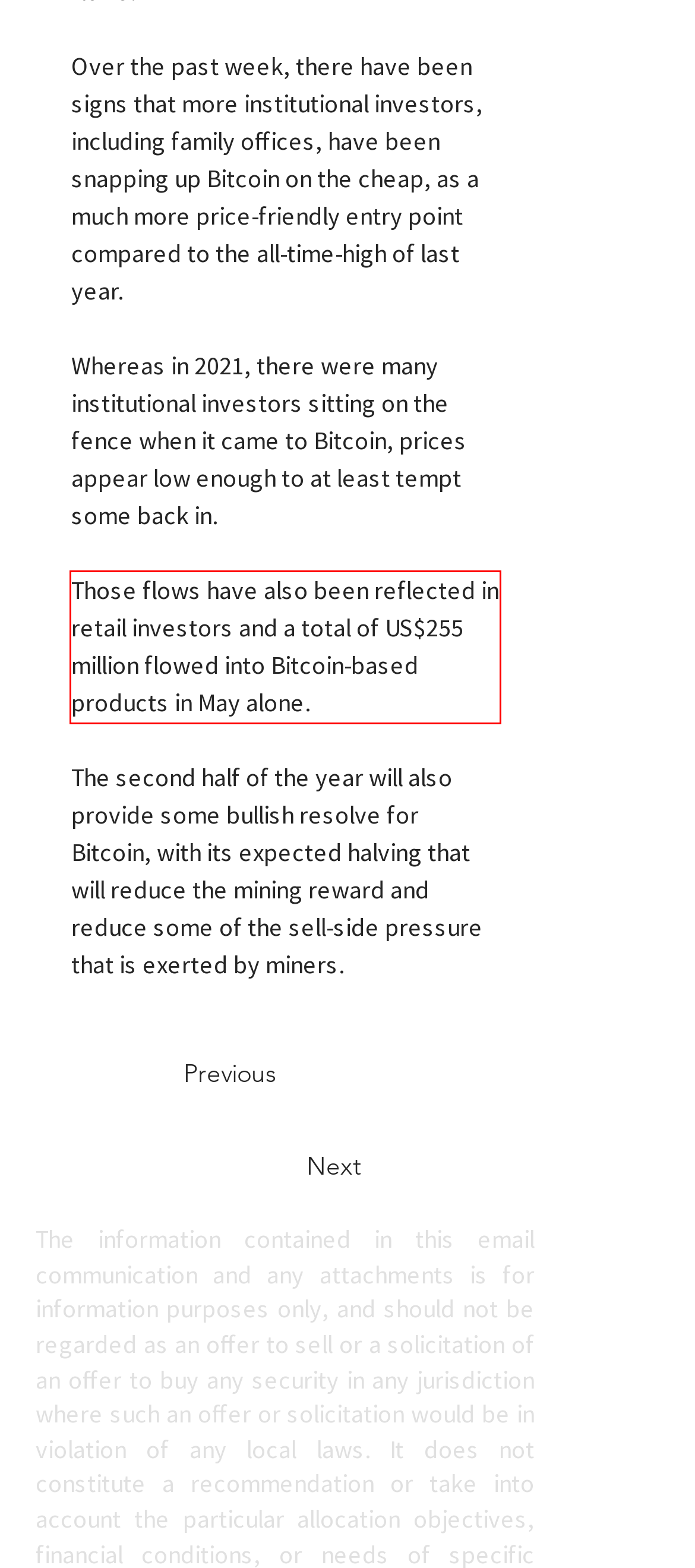Given a webpage screenshot, locate the red bounding box and extract the text content found inside it.

Those flows have also been reflected in retail investors and a total of US$255 million flowed into Bitcoin-based products in May alone.